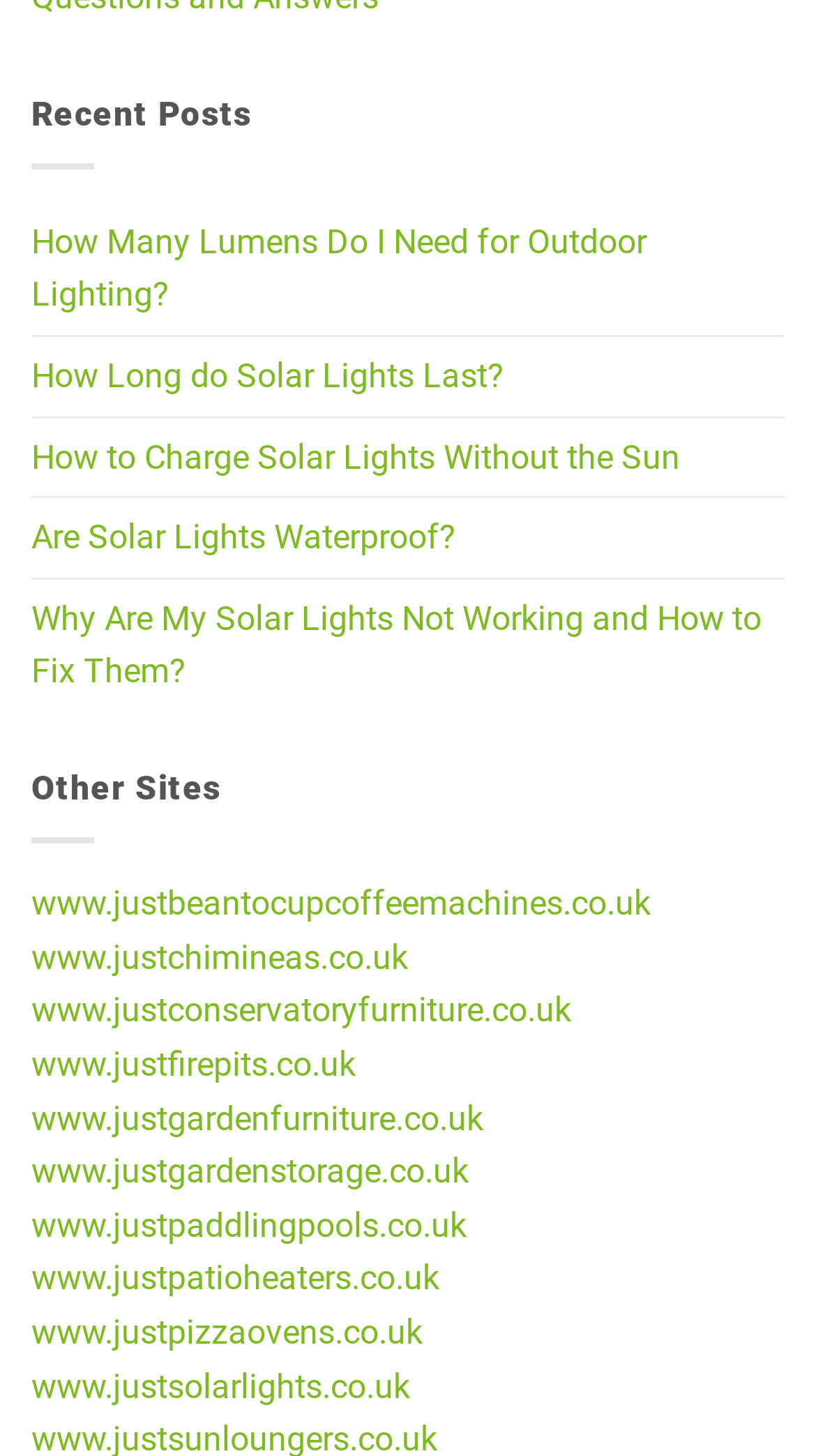Utilize the information from the image to answer the question in detail:
How many sections are there on the webpage?

There are two main sections on the webpage: 'Recent Posts' and 'Other Sites', which are separated by a horizontal gap.